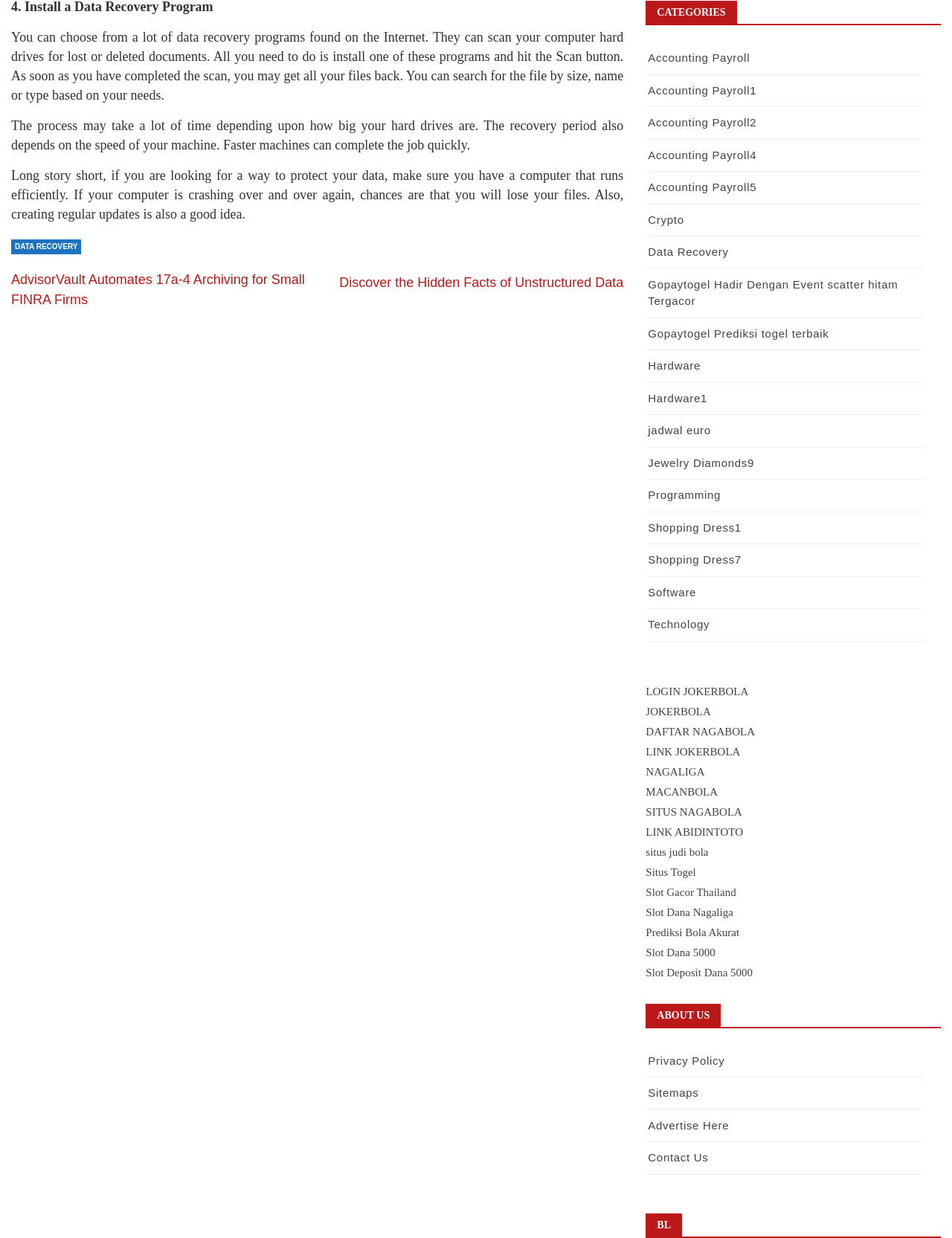Given the element description Accounting Payroll5, identify the bounding box coordinates for the UI element on the webpage screenshot. The format should be (top-left x, top-left y, bottom-right x, bottom-right y), with values between 0 and 1.

[0.681, 0.146, 0.795, 0.156]